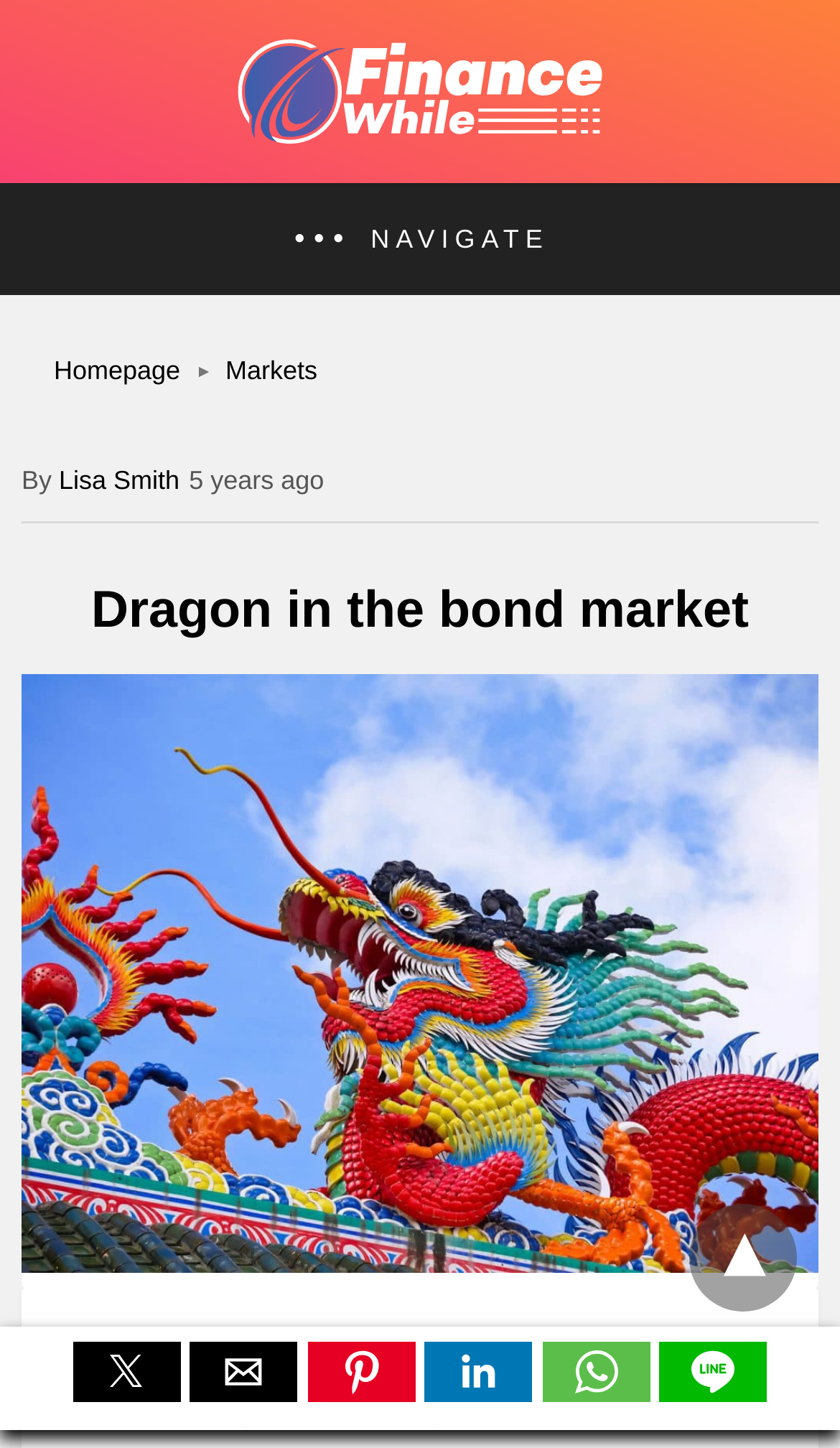Who is the author of the article?
Please give a detailed and elaborate answer to the question based on the image.

The author of the article is Lisa Smith, which can be found in the link element with the text 'Lisa Smith'.